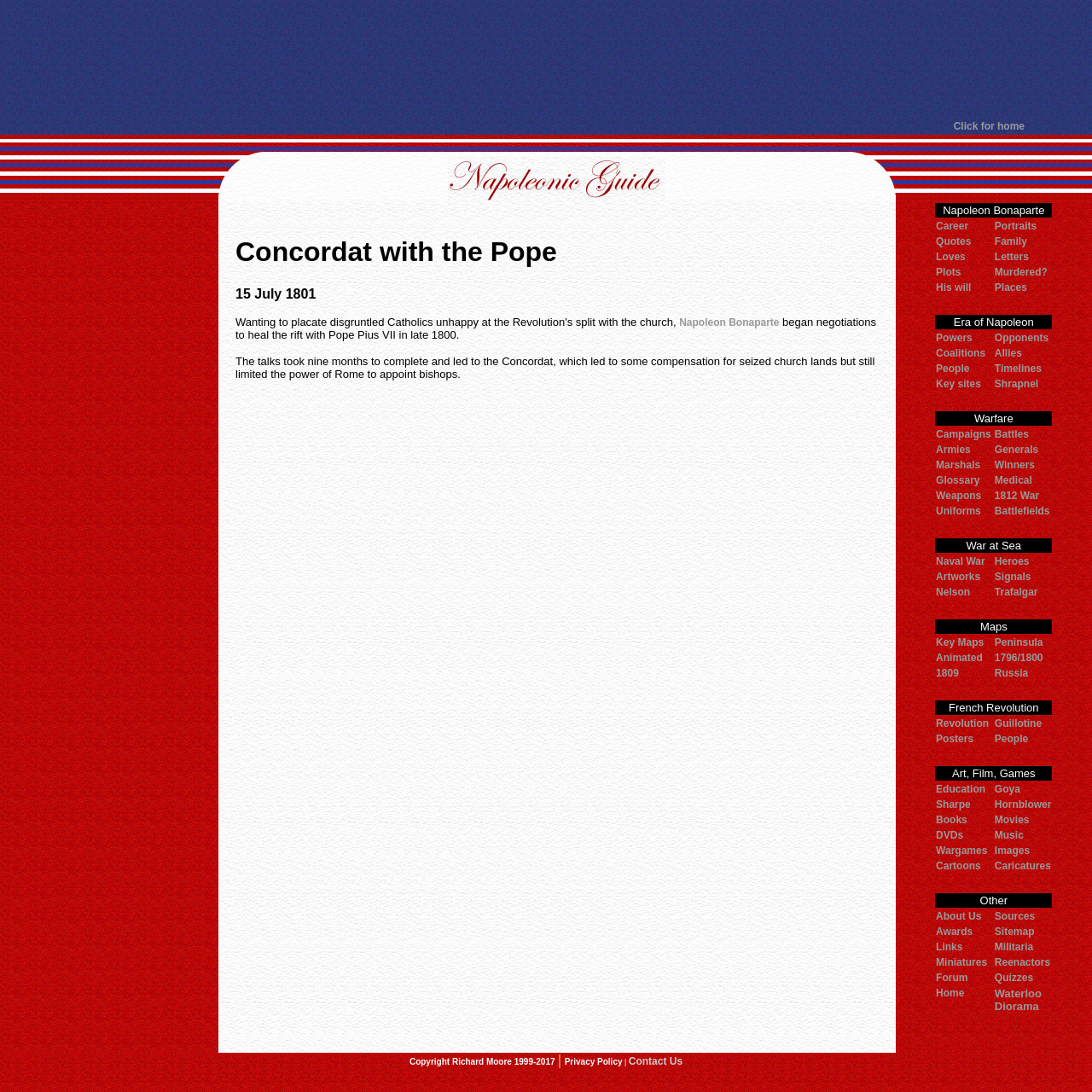Refer to the image and answer the question with as much detail as possible: What is the topic of the webpage?

Based on the webpage content, the topic of the webpage is about the Concordat with the Pope, which is an agreement between Napoleon Bonaparte and Pope Pius VII in 1801.